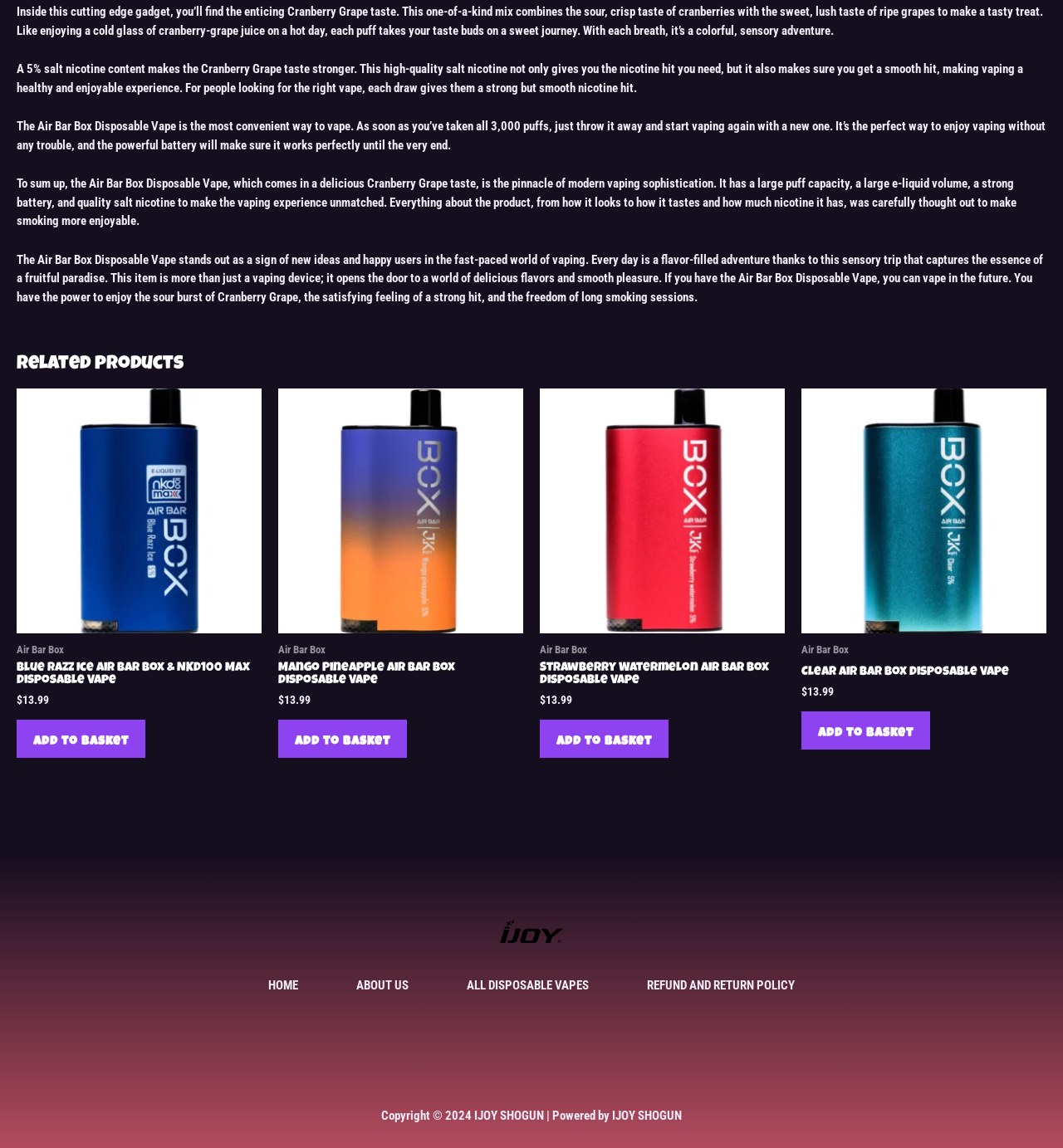Identify the bounding box coordinates for the element you need to click to achieve the following task: "Click on the 'Strawberry Watermelon Air Bar Box Disposable Vape' link". Provide the bounding box coordinates as four float numbers between 0 and 1, in the form [left, top, right, bottom].

[0.508, 0.577, 0.738, 0.604]